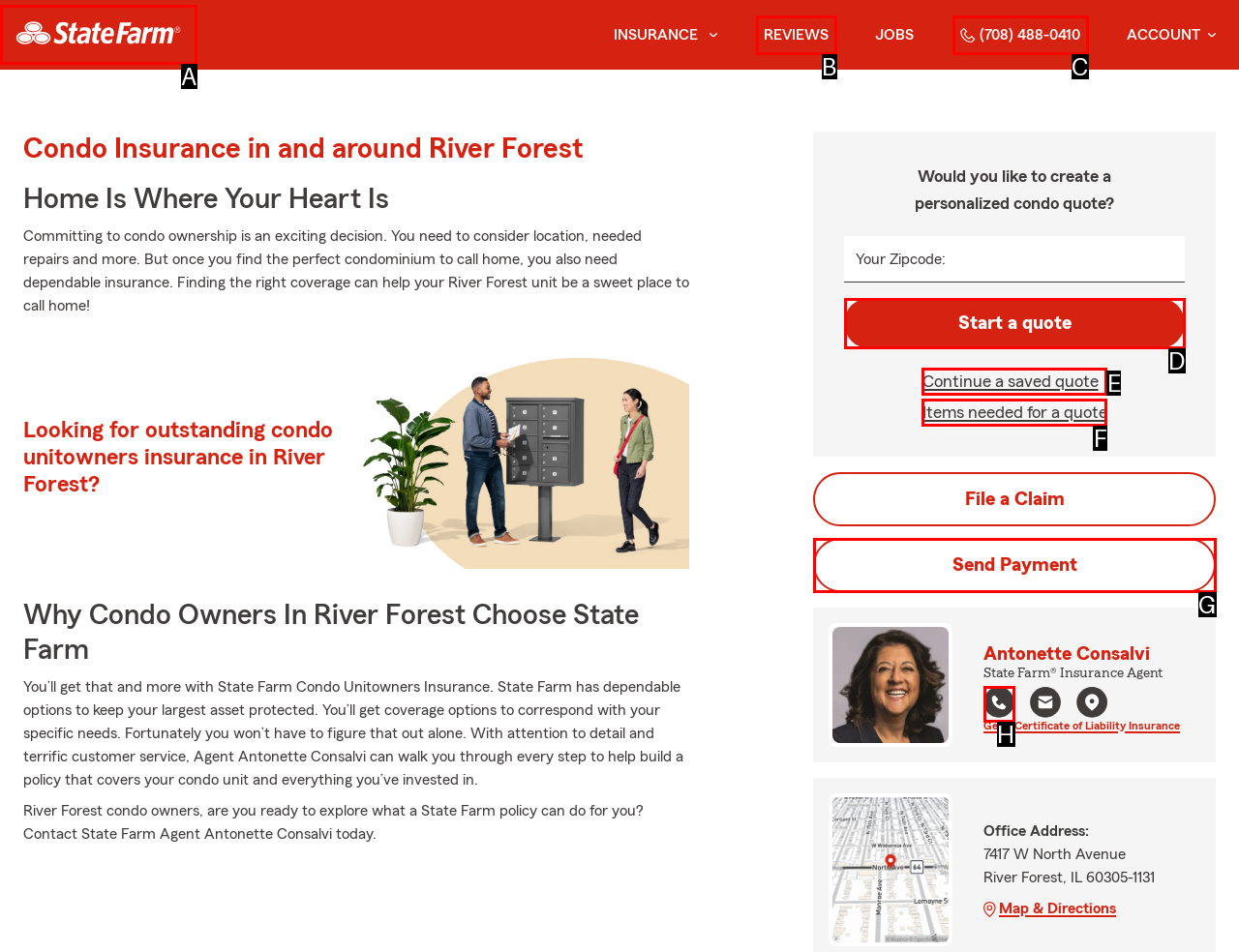Select the HTML element that fits the following description: Items needed for a quote
Provide the letter of the matching option.

F